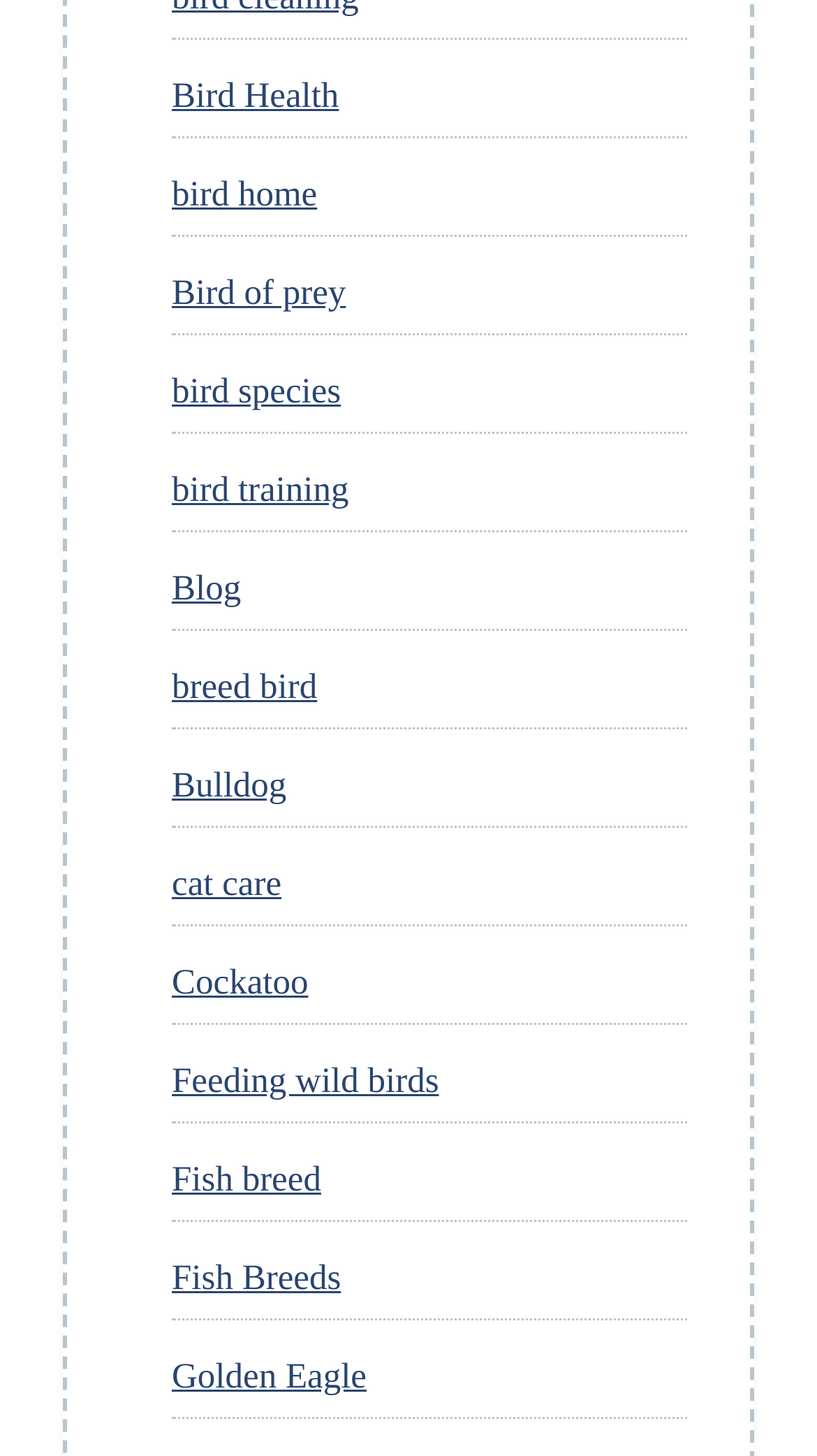Please give a succinct answer to the question in one word or phrase:
How many bird-related links are there?

5